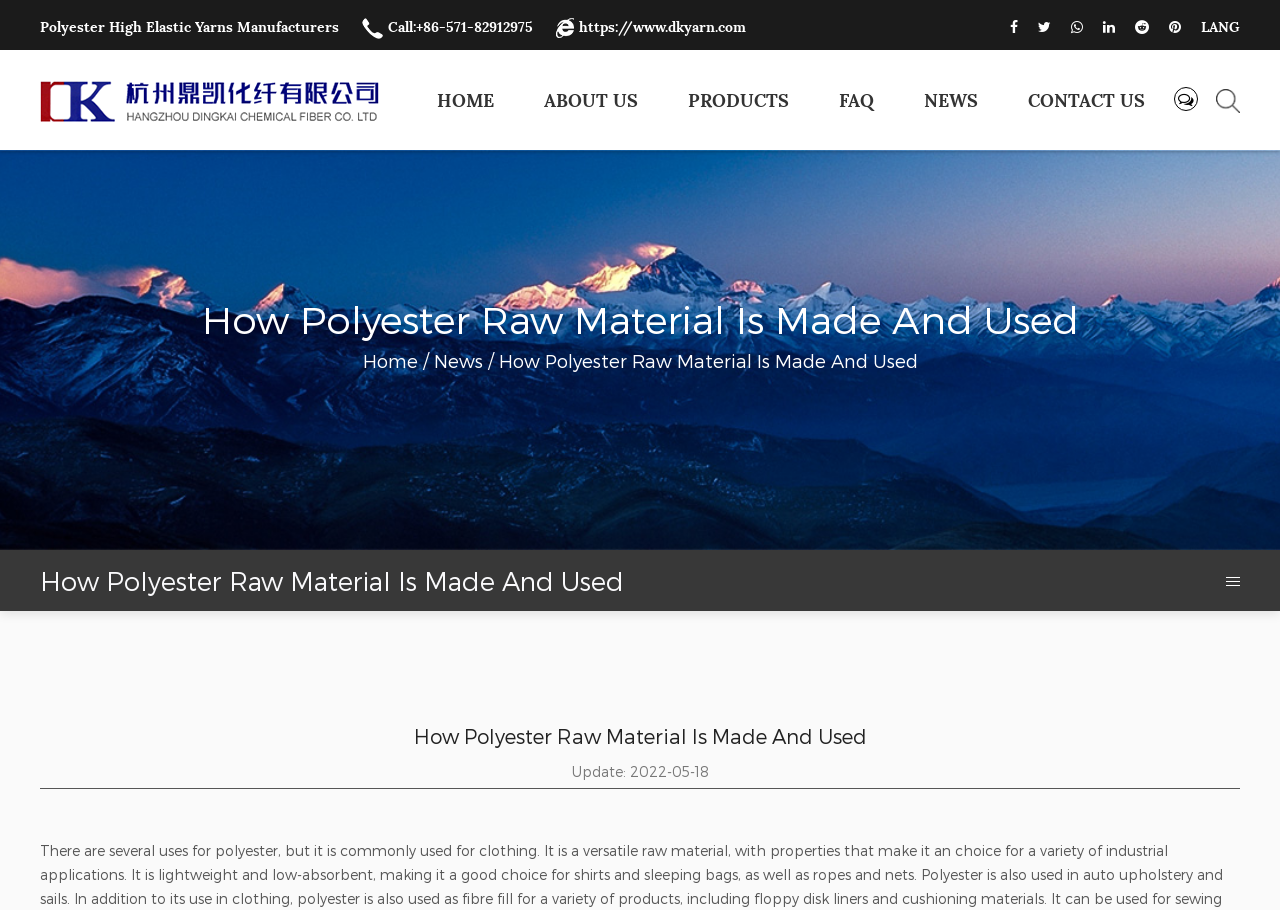Given the element description "Conventional polyester yarn" in the screenshot, predict the bounding box coordinates of that UI element.

[0.541, 0.158, 0.659, 0.165]